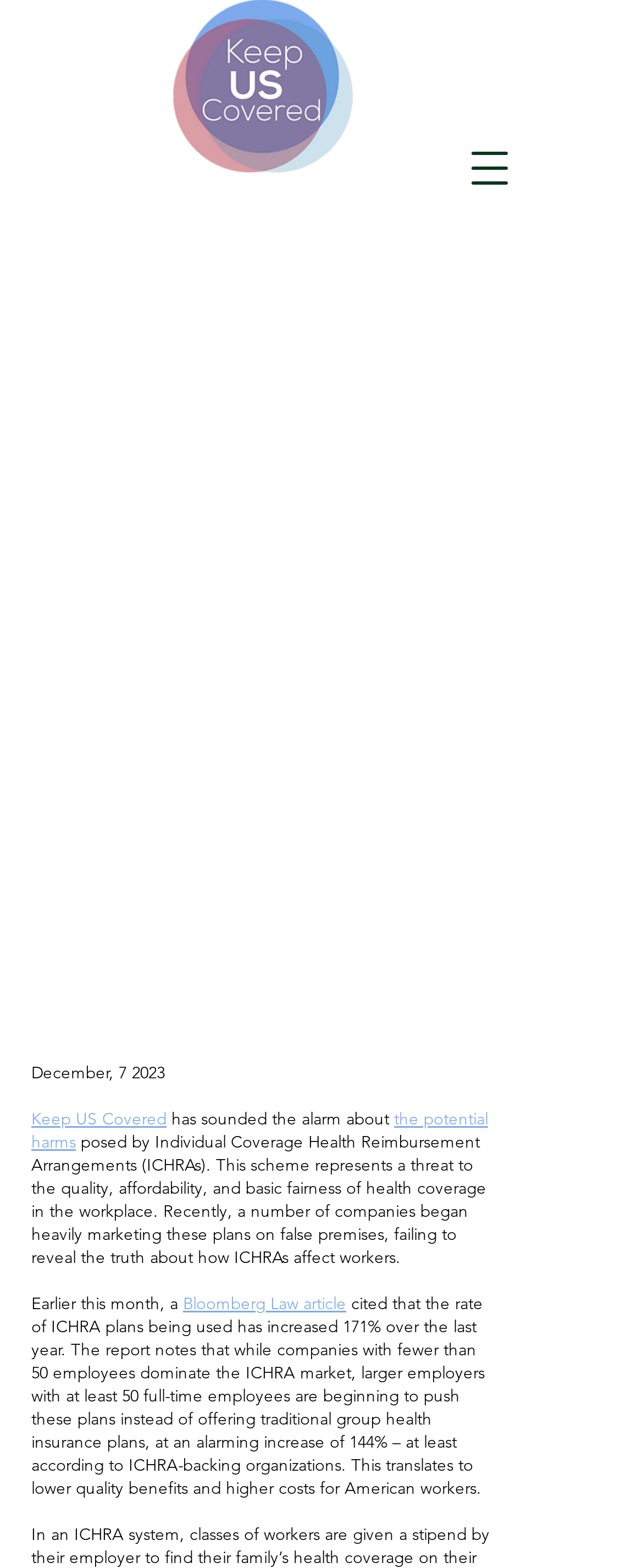What is the increase in ICHRA plans being used?
Based on the image, give a concise answer in the form of a single word or short phrase.

171%